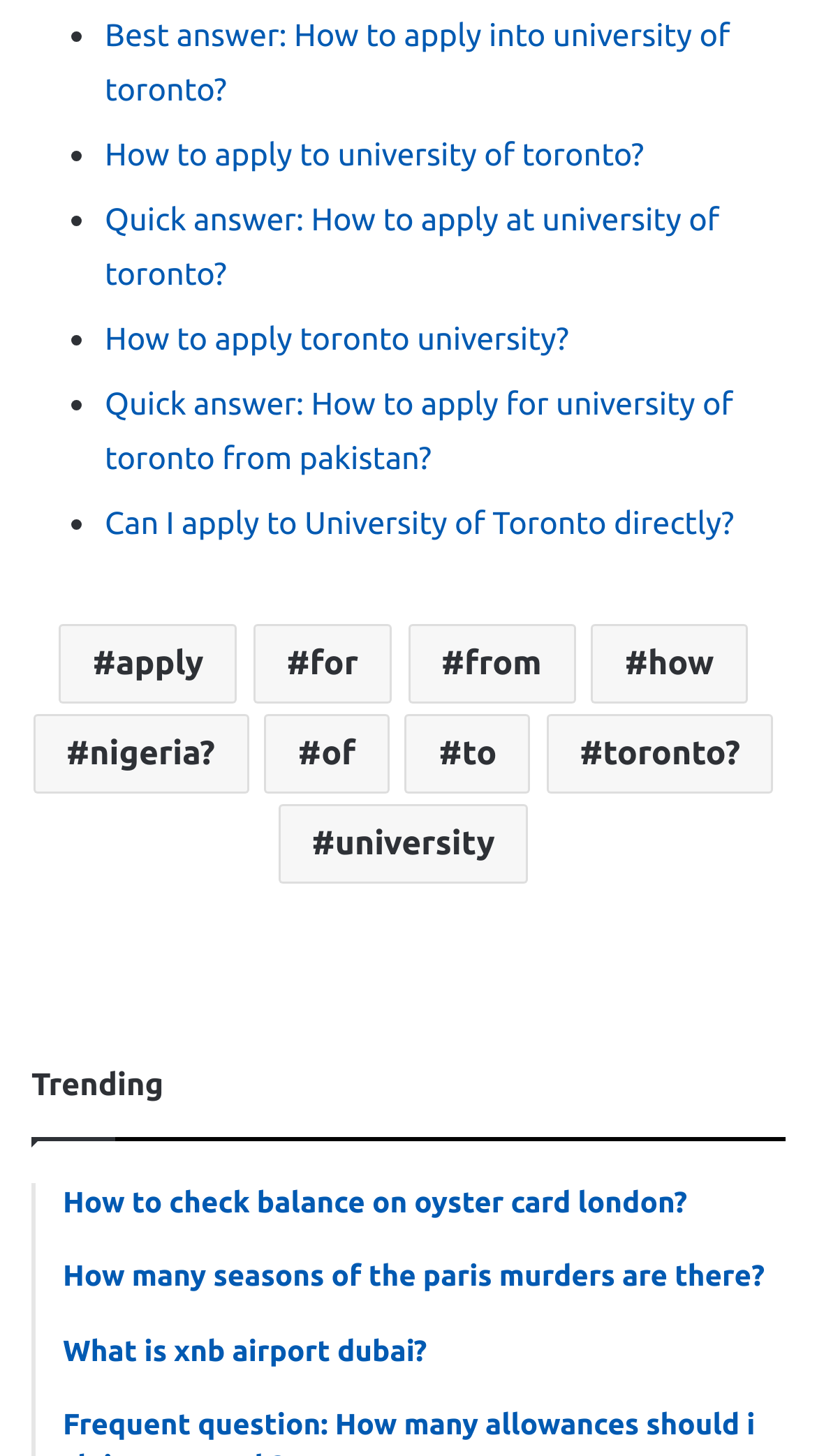What is the vertical position of the 'Trending' text?
Please provide a detailed answer to the question.

The 'Trending' text has a y1 coordinate of 0.732, which is greater than the y1 coordinates of the link elements above it, indicating that it is positioned below them.